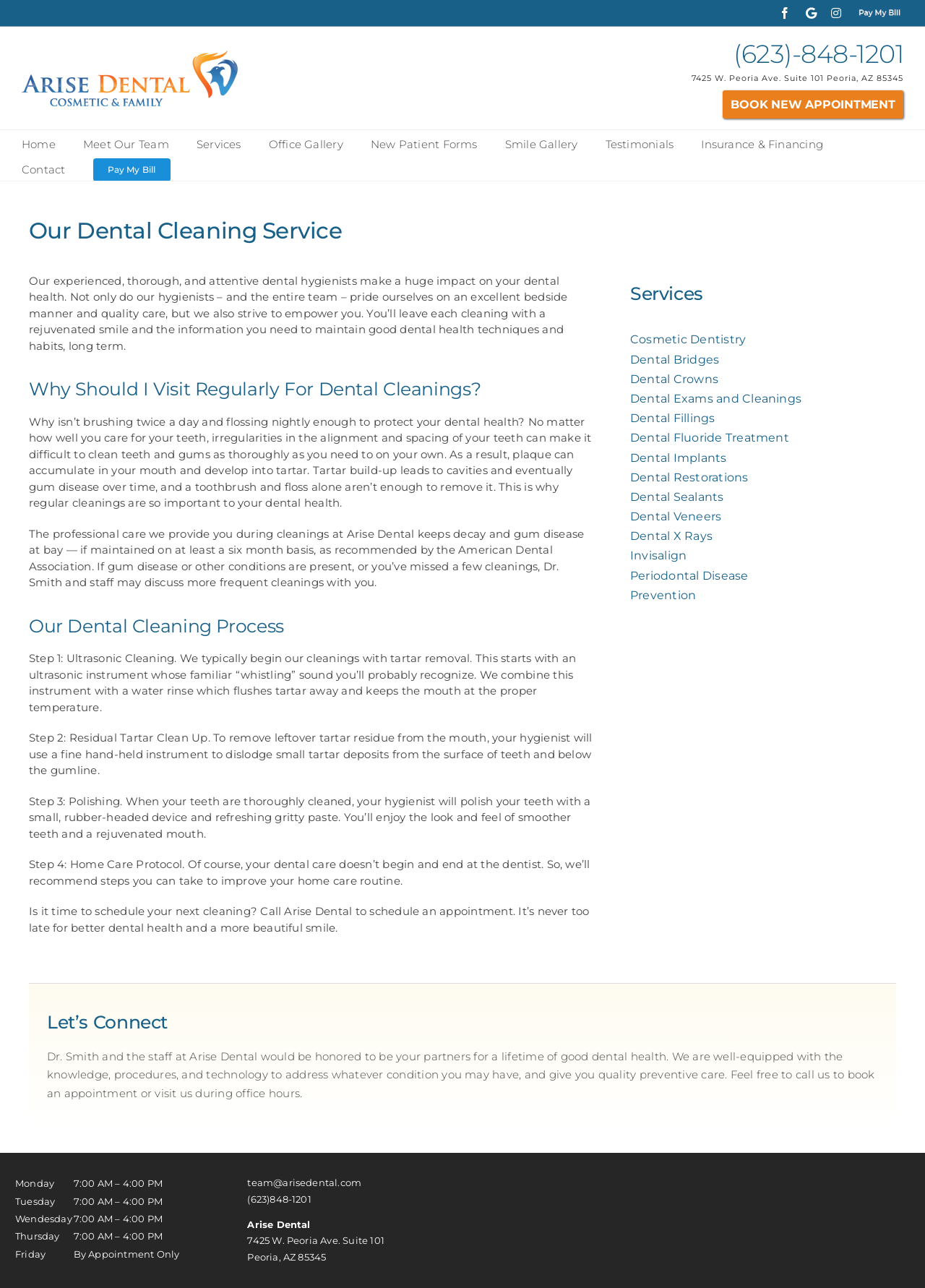Locate the bounding box coordinates of the area where you should click to accomplish the instruction: "Visit the Home page".

[0.023, 0.101, 0.06, 0.121]